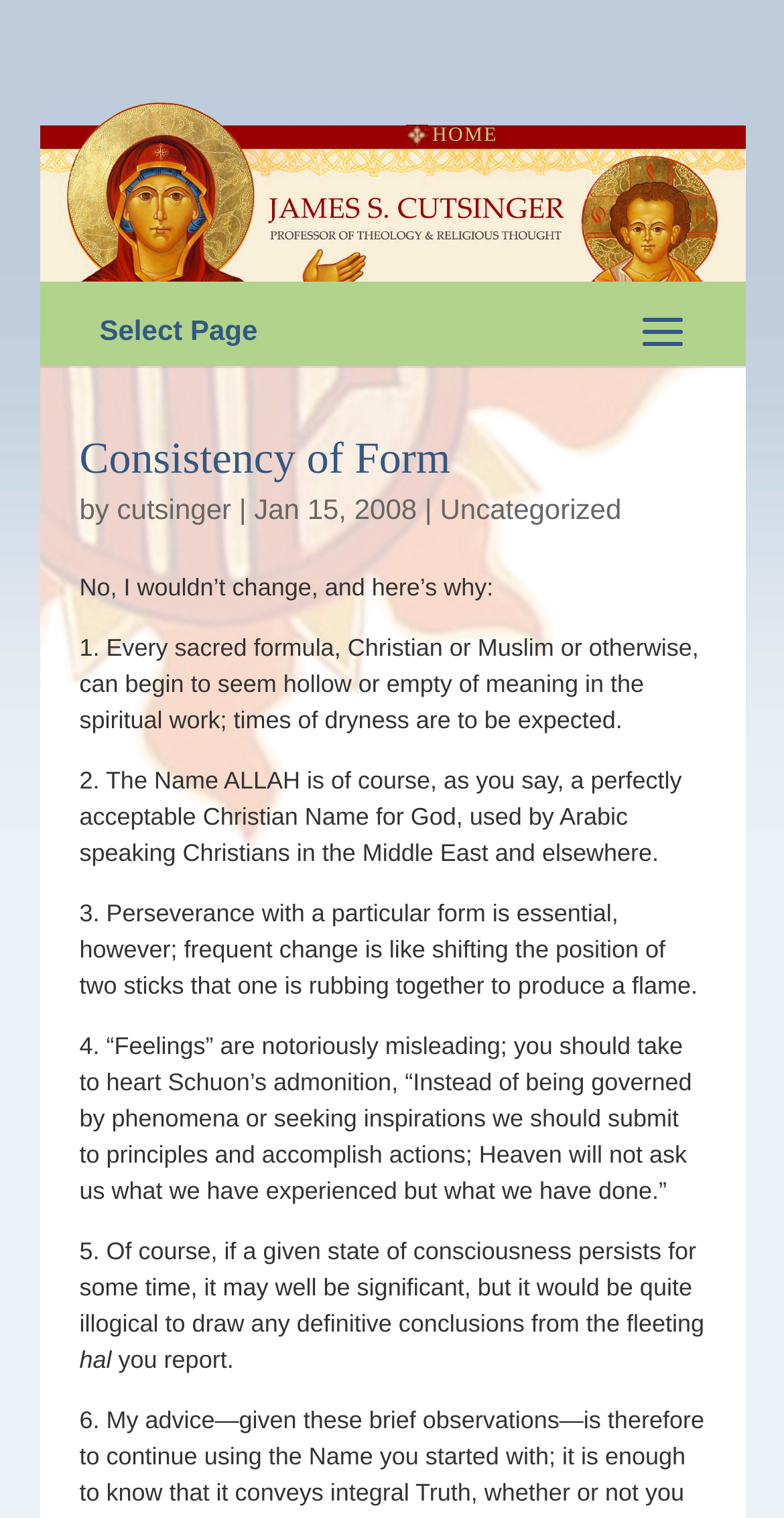How many points are discussed in the article?
Using the image provided, answer with just one word or phrase.

5